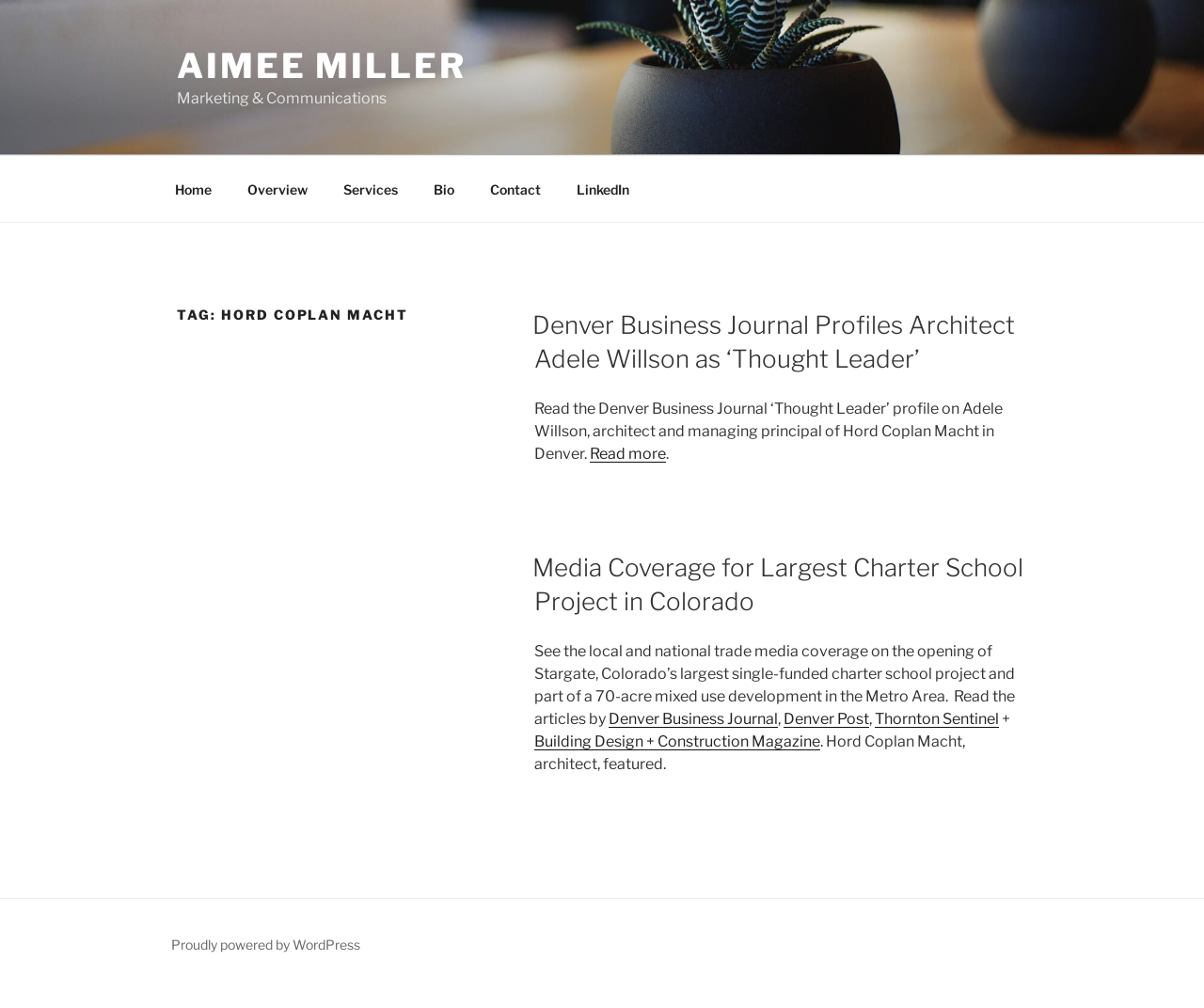Use the information in the screenshot to answer the question comprehensively: What is the name of the person mentioned in the webpage?

The webpage has a link with the text 'AIMEE MILLER' which suggests that Aimee Miller is the person mentioned in the webpage.